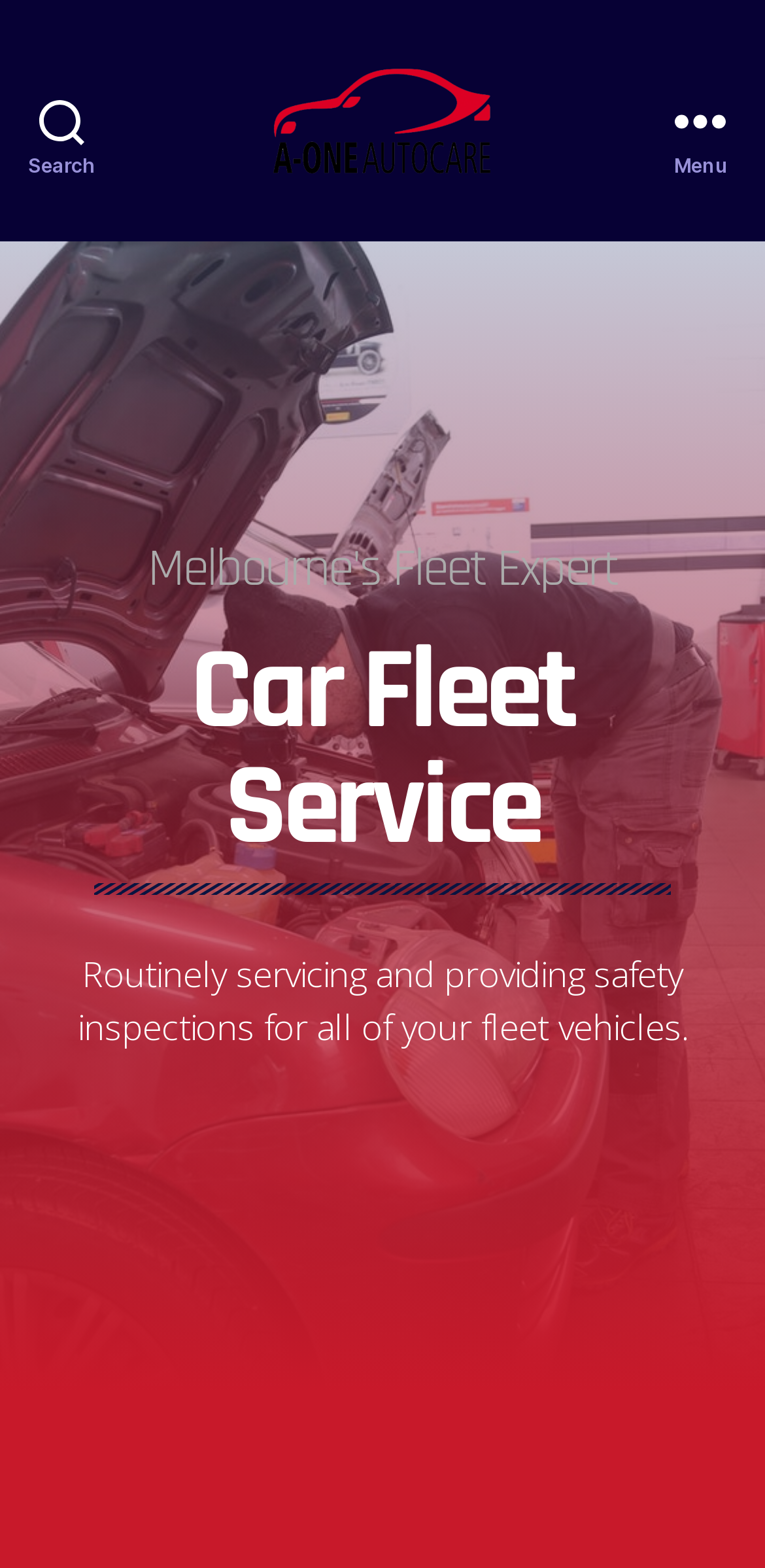What service does the company provide?
Please provide a single word or phrase as your answer based on the screenshot.

Car Fleet Service